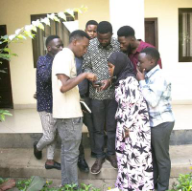Provide a brief response to the question below using a single word or phrase: 
What is the woman in the patterned dress doing?

Contributing insights